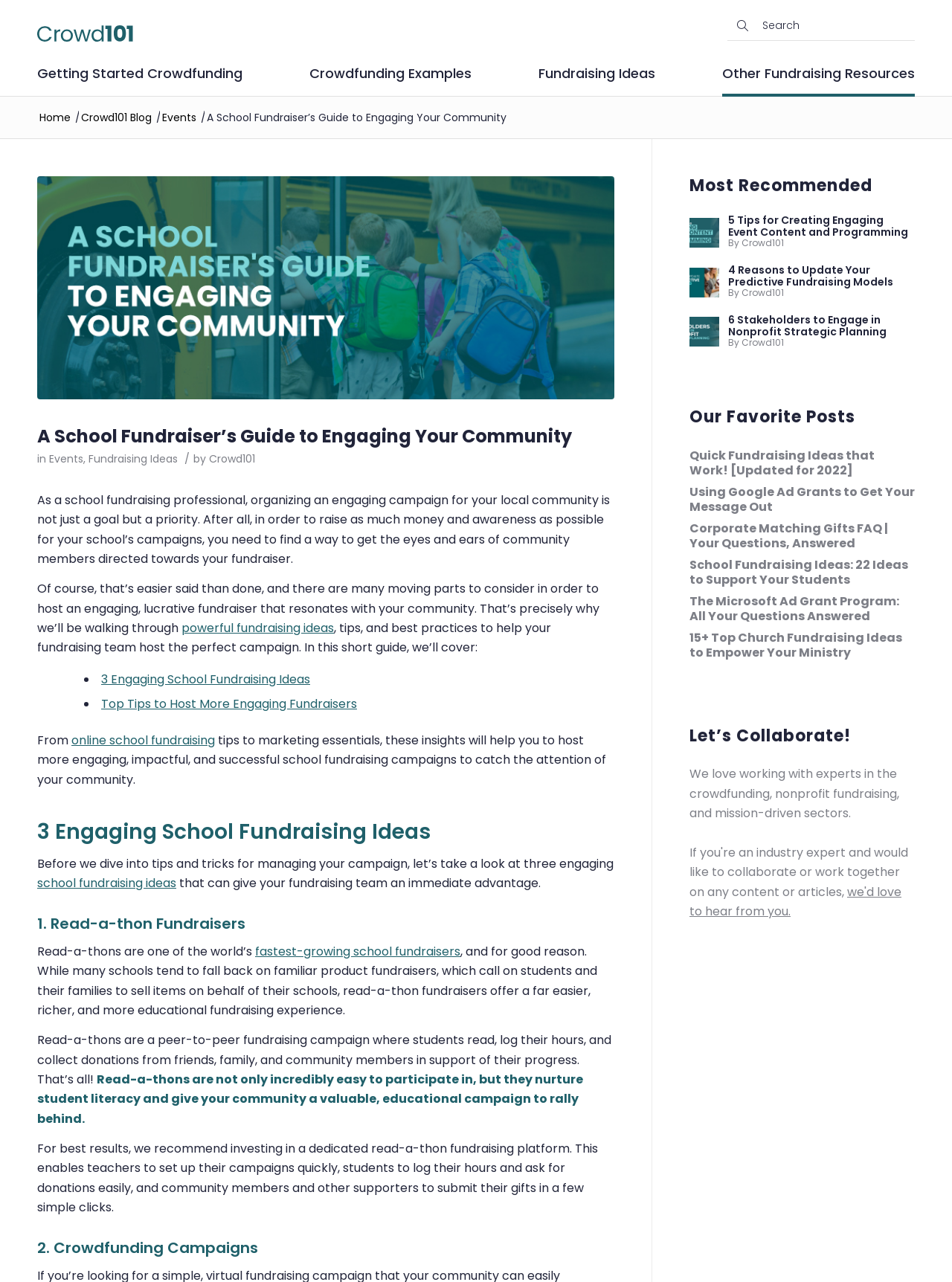What is the theme of the 'Our Favorite Posts' section?
Using the information from the image, answer the question thoroughly.

The 'Our Favorite Posts' section features a list of links to articles related to fundraising and nonprofit topics, such as quick fundraising ideas, corporate matching gifts, and school fundraising ideas. This section likely showcases popular or recommended articles from the Crowd101 blog.